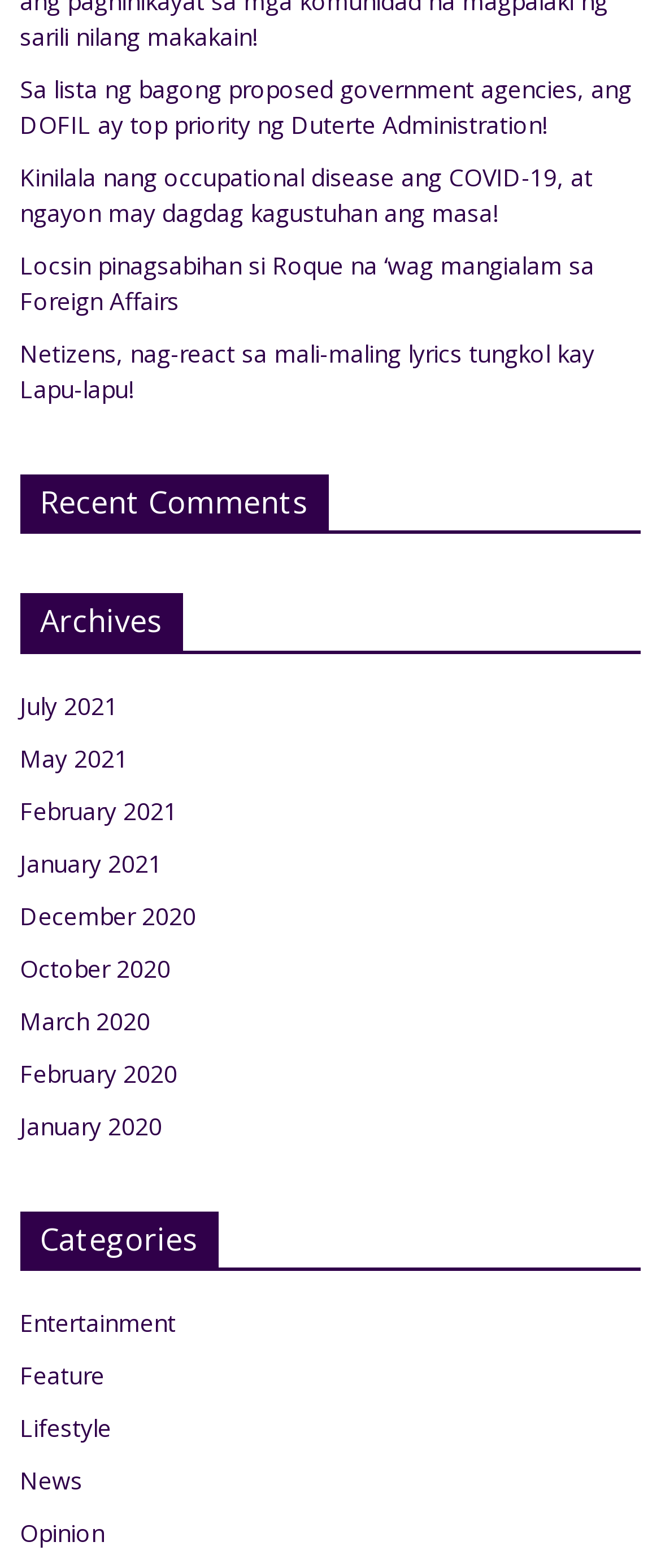Find the bounding box coordinates of the area to click in order to follow the instruction: "Read opinion articles".

[0.03, 0.968, 0.158, 0.988]